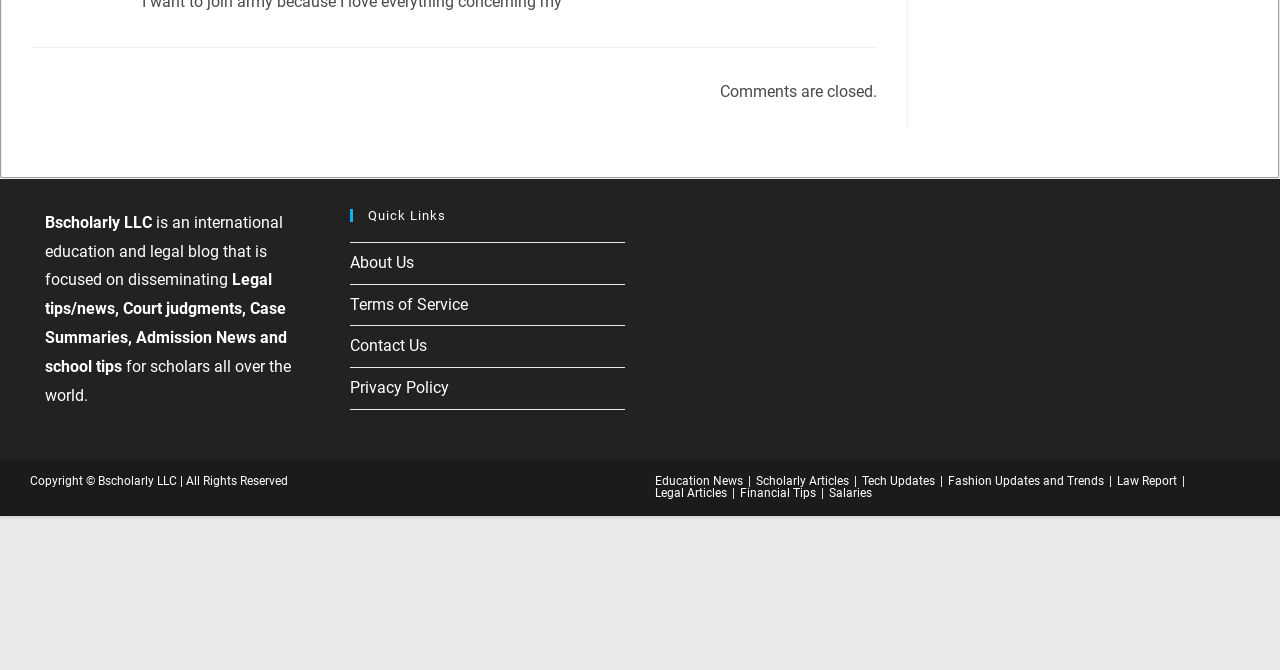What is the name of the organization?
From the screenshot, supply a one-word or short-phrase answer.

Bscholarly LLC